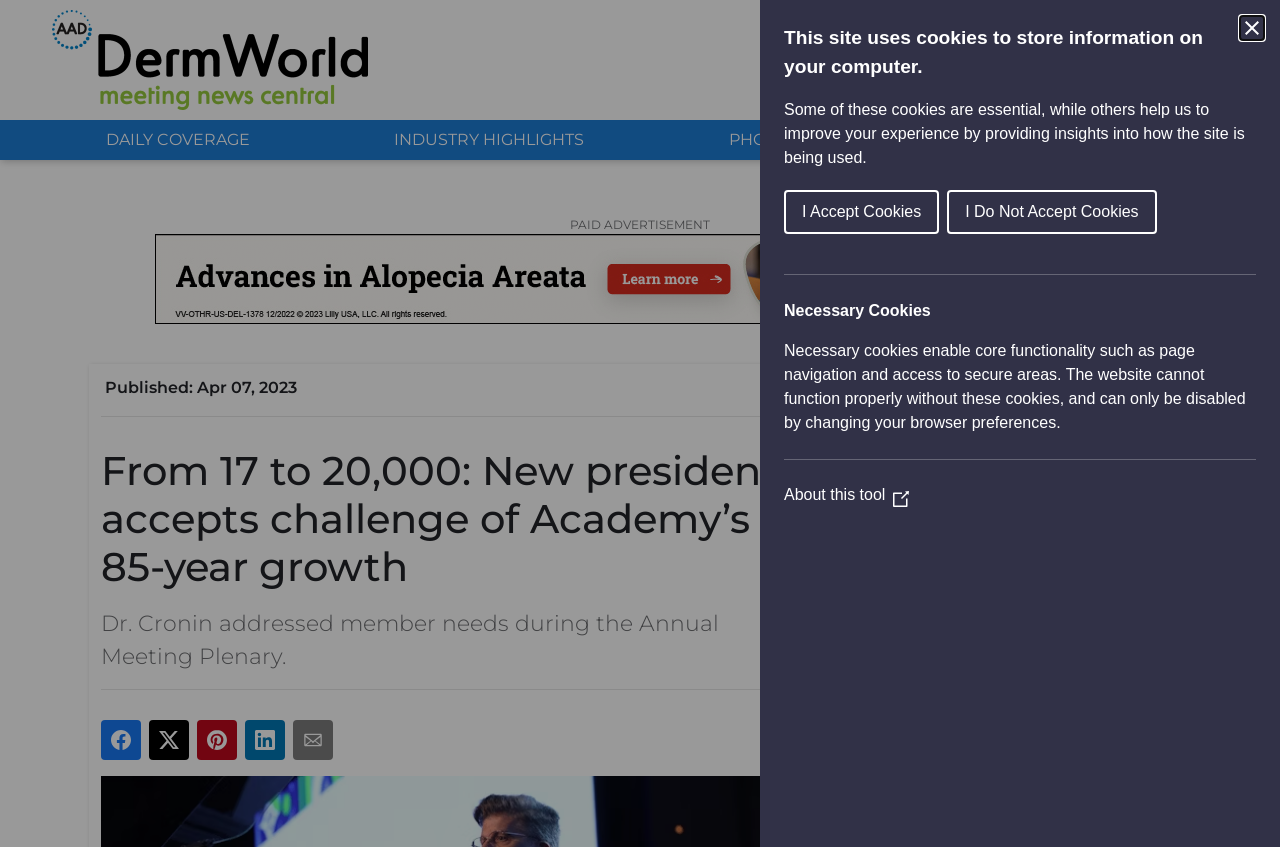Identify the bounding box coordinates for the region of the element that should be clicked to carry out the instruction: "Share to email". The bounding box coordinates should be four float numbers between 0 and 1, i.e., [left, top, right, bottom].

[0.229, 0.85, 0.26, 0.897]